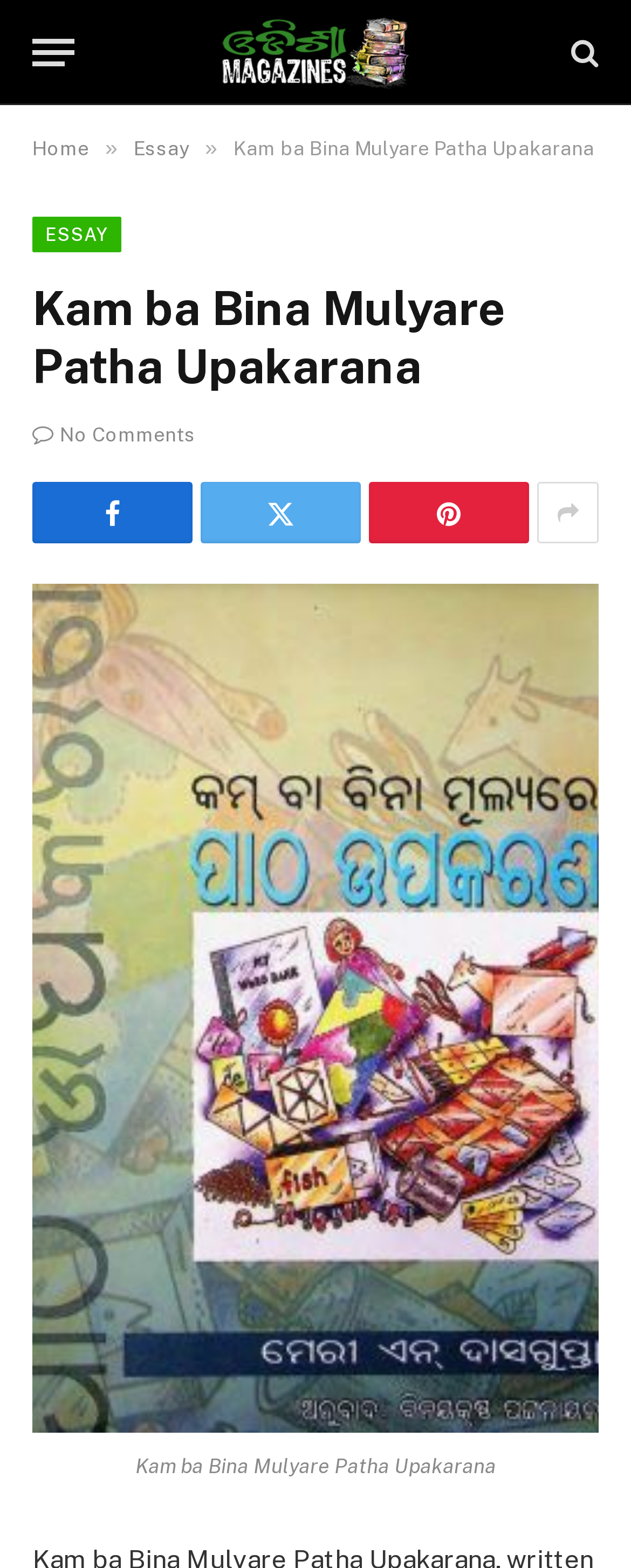Please mark the bounding box coordinates of the area that should be clicked to carry out the instruction: "Click the menu button".

[0.051, 0.01, 0.118, 0.057]